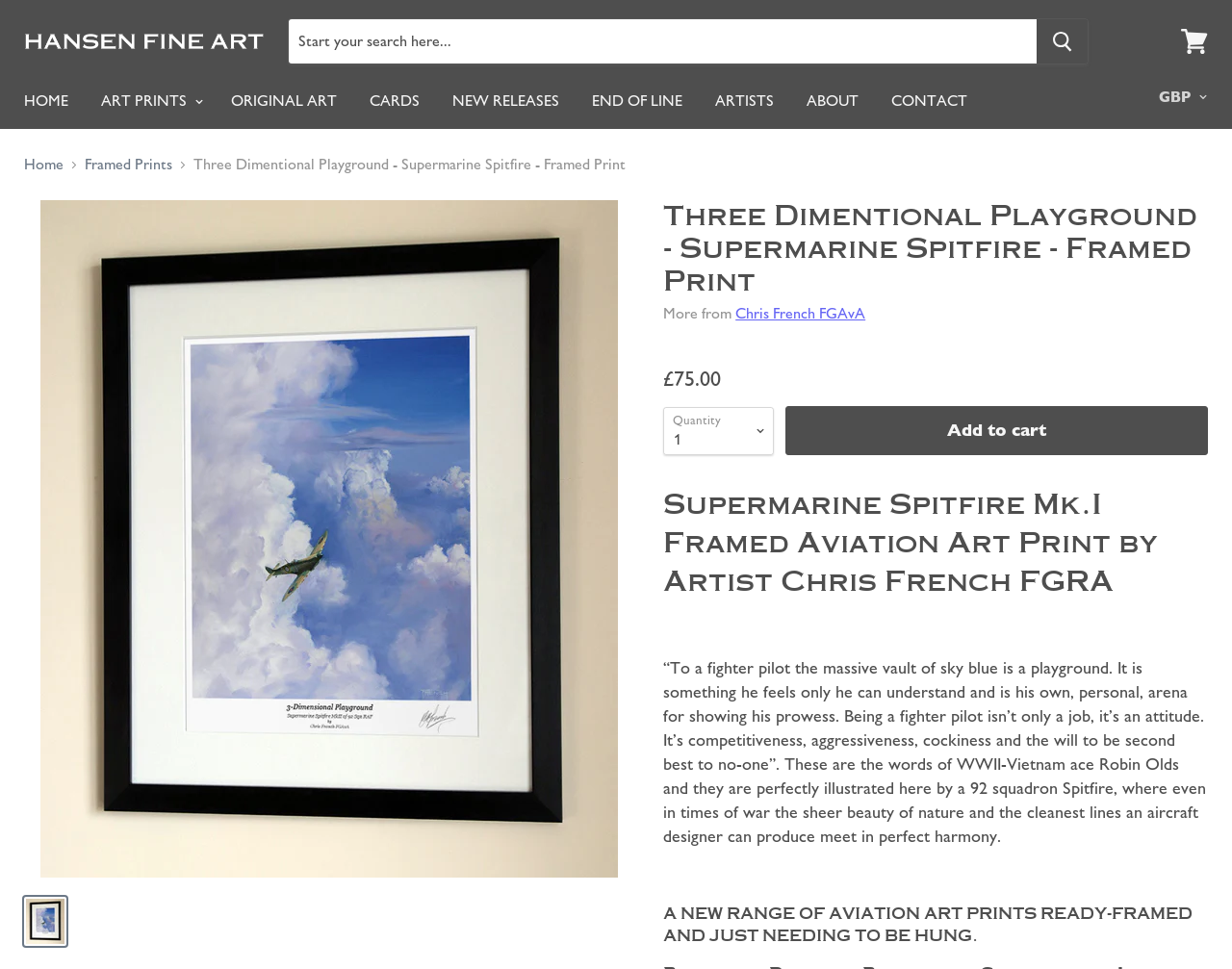Find the bounding box of the UI element described as follows: "About".

[0.643, 0.083, 0.709, 0.125]